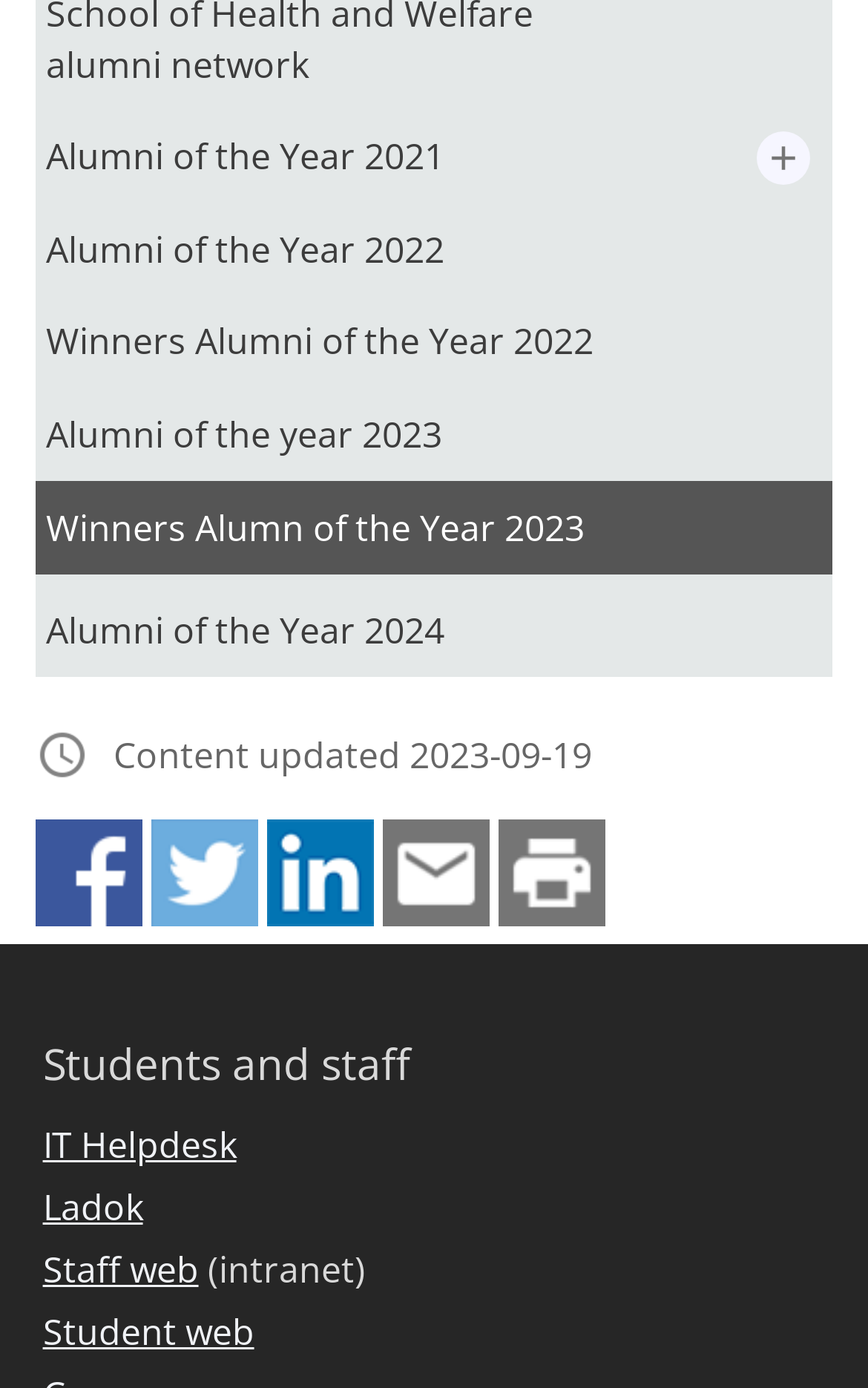Please specify the bounding box coordinates of the clickable section necessary to execute the following command: "Access Student web".

[0.049, 0.942, 0.293, 0.986]